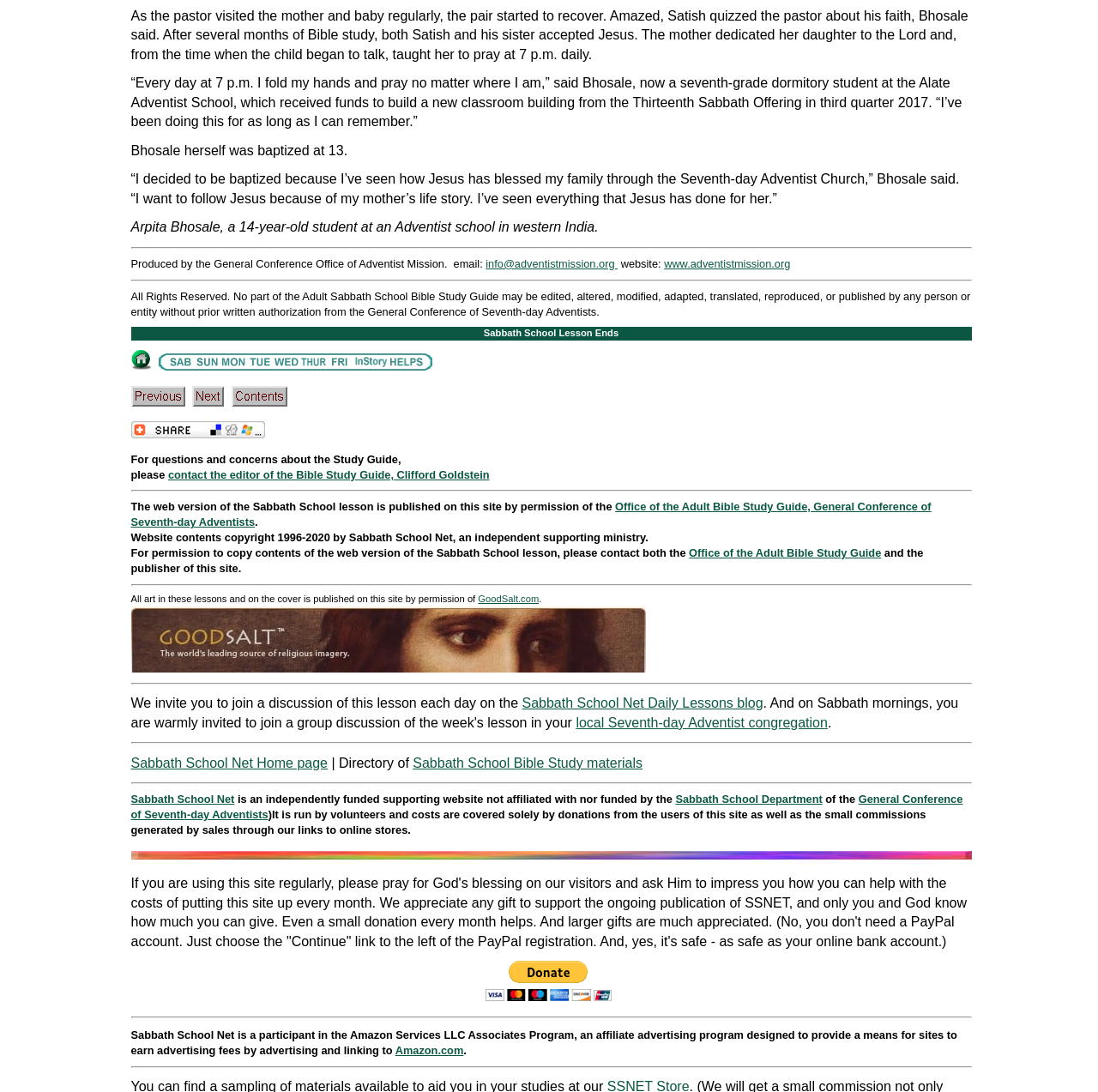Locate the bounding box coordinates of the clickable part needed for the task: "Contact us".

None